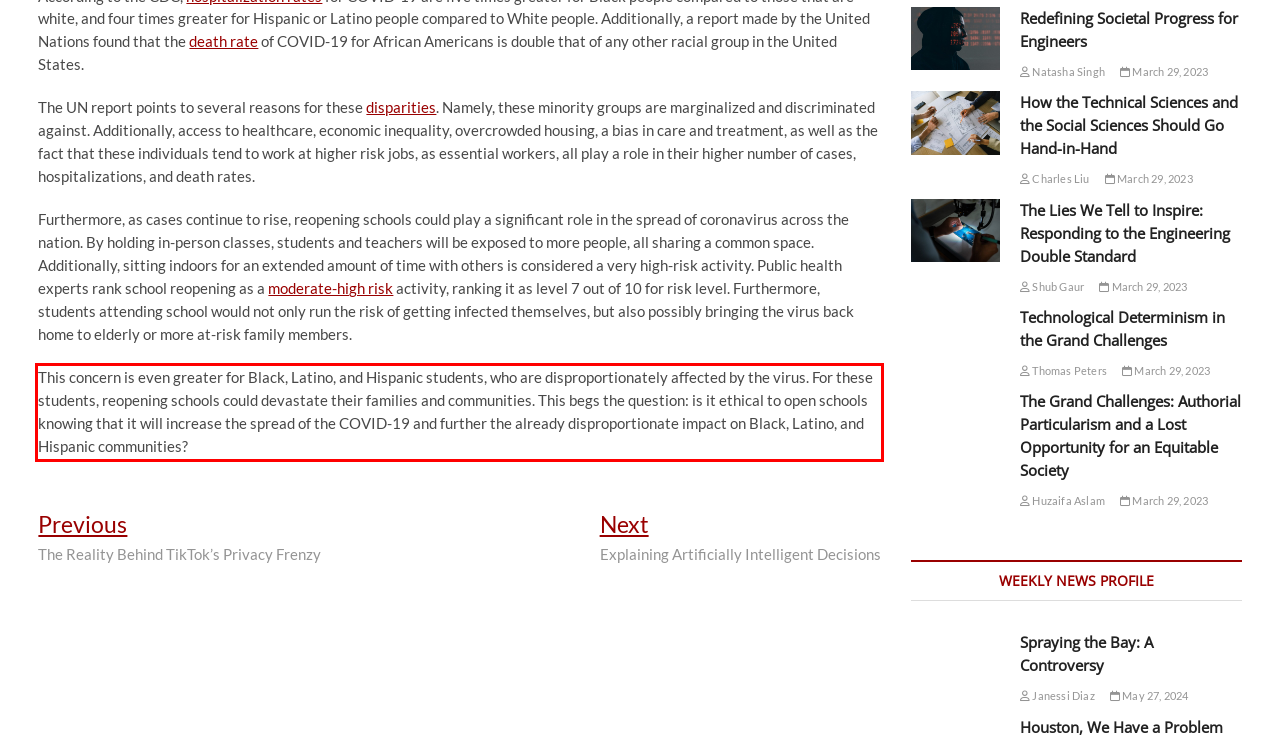In the given screenshot, locate the red bounding box and extract the text content from within it.

This concern is even greater for Black, Latino, and Hispanic students, who are disproportionately affected by the virus. For these students, reopening schools could devastate their families and communities. This begs the question: is it ethical to open schools knowing that it will increase the spread of the COVID-19 and further the already disproportionate impact on Black, Latino, and Hispanic communities?